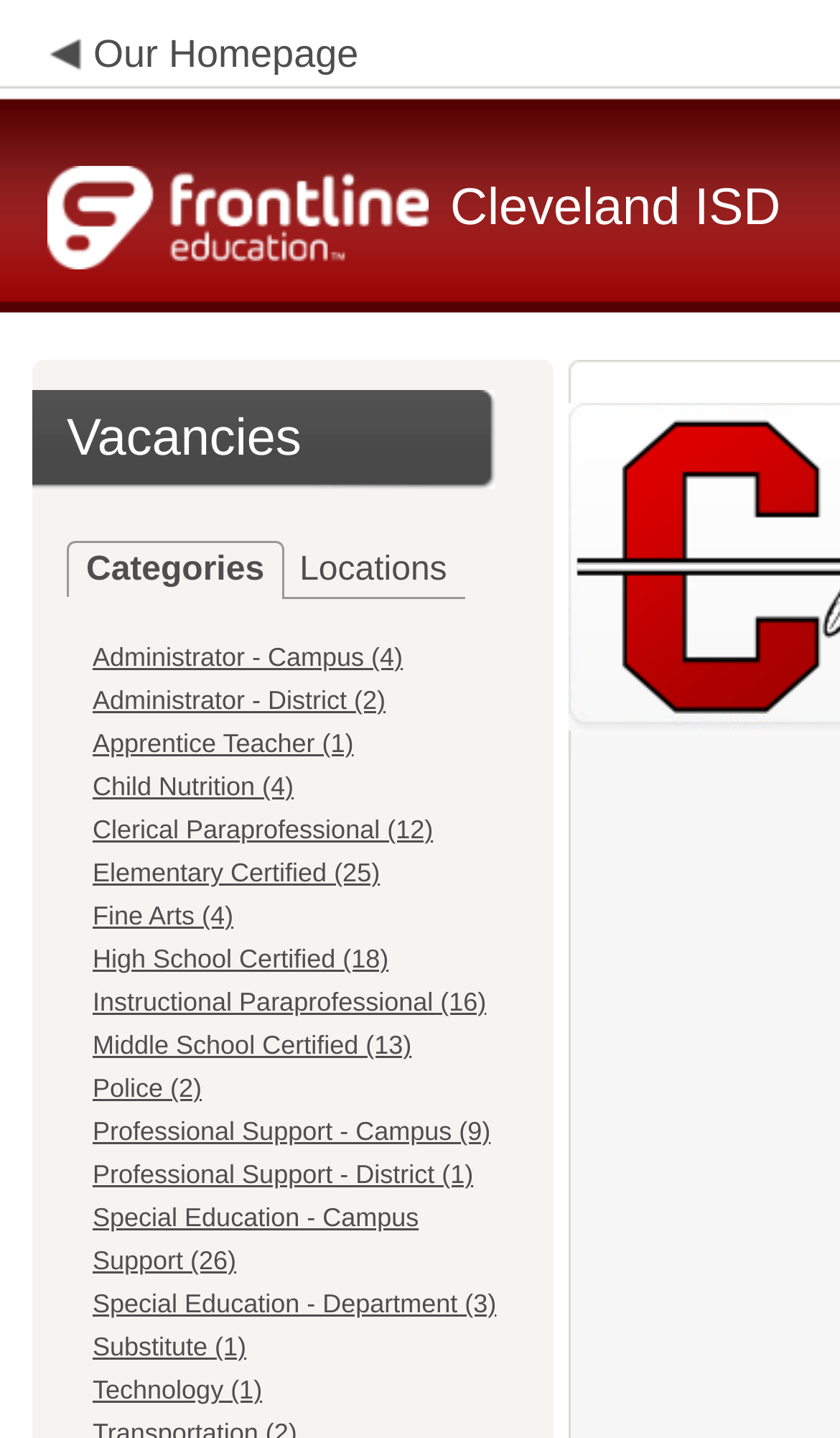Please locate the bounding box coordinates for the element that should be clicked to achieve the following instruction: "click on the 'Categories' tab". Ensure the coordinates are given as four float numbers between 0 and 1, i.e., [left, top, right, bottom].

[0.092, 0.378, 0.325, 0.415]